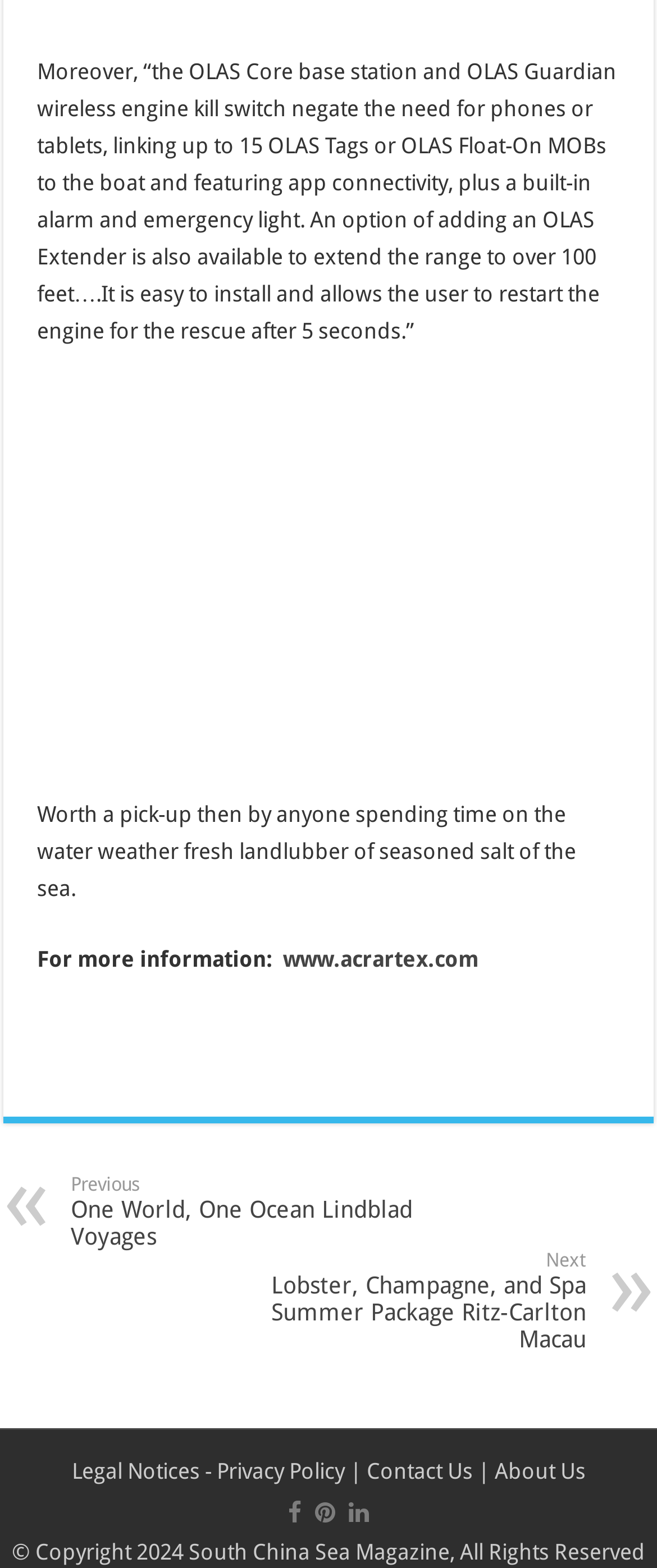Find the bounding box coordinates of the area to click in order to follow the instruction: "Read the previous article".

[0.108, 0.749, 0.633, 0.797]